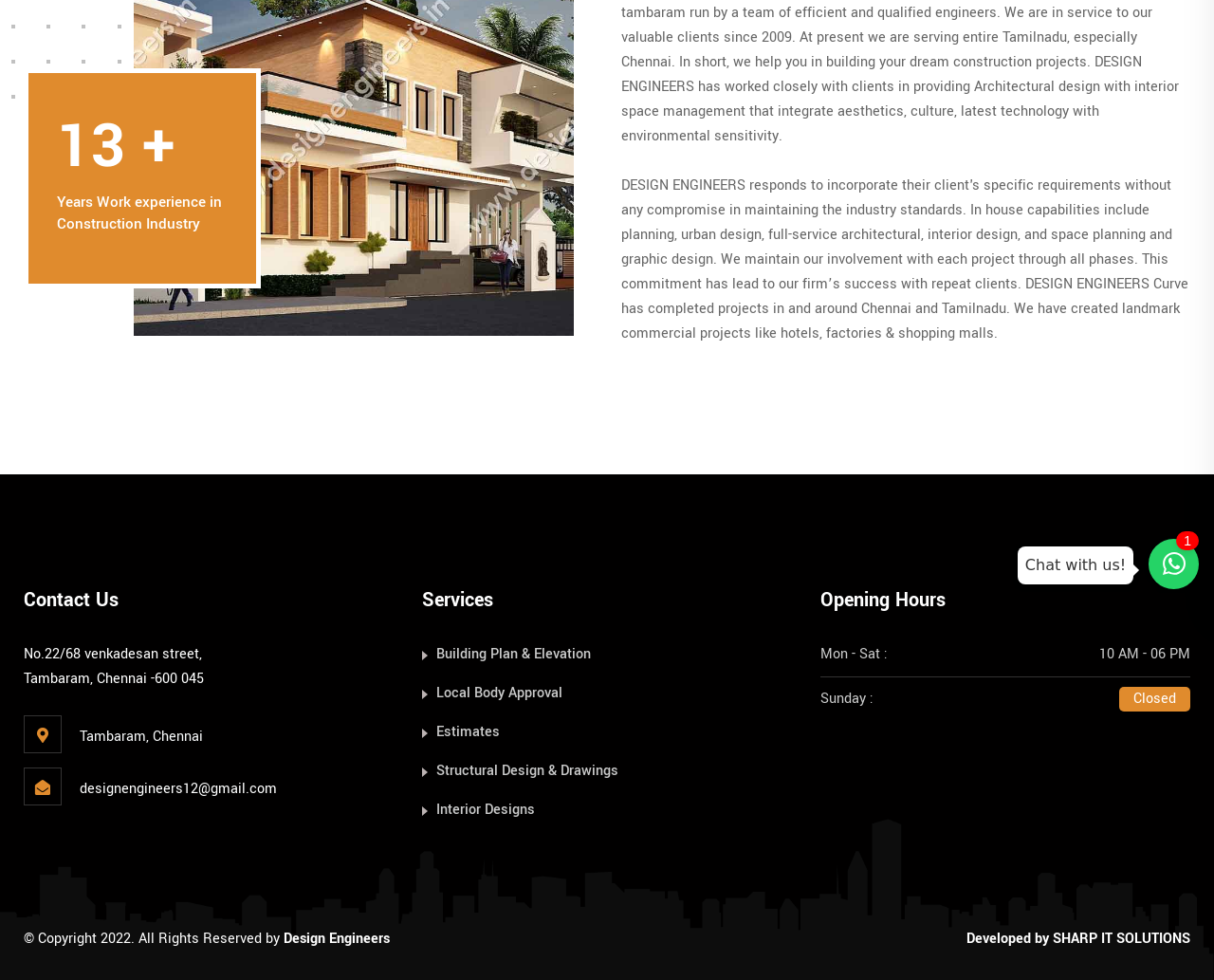Determine the bounding box of the UI element mentioned here: "Interior Designs". The coordinates must be in the format [left, top, right, bottom] with values ranging from 0 to 1.

[0.359, 0.816, 0.441, 0.836]